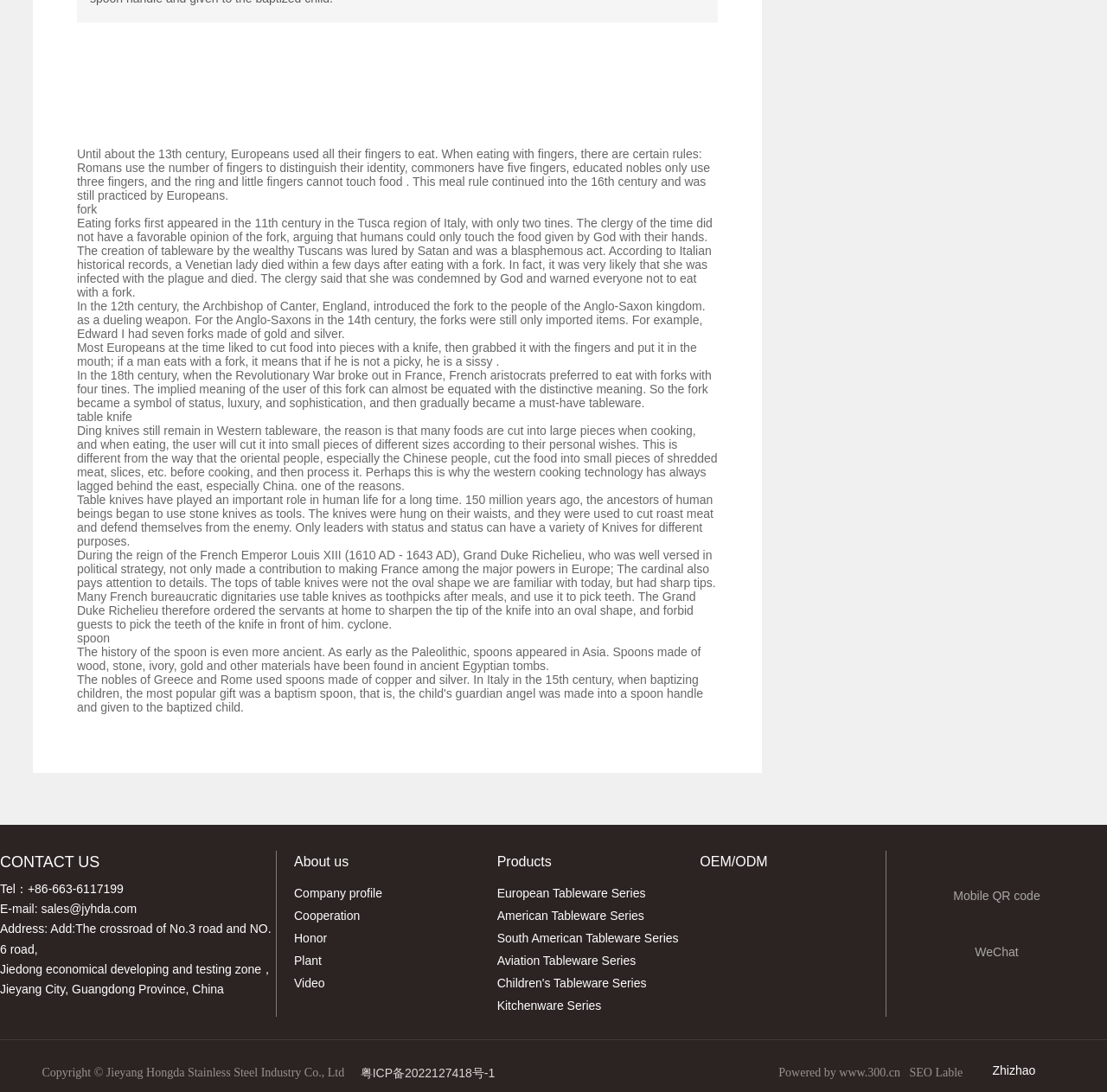Please determine the bounding box coordinates for the UI element described here. Use the format (top-left x, top-left y, bottom-right x, bottom-right y) with values bounded between 0 and 1: sales@jyhda.com

[0.037, 0.826, 0.124, 0.838]